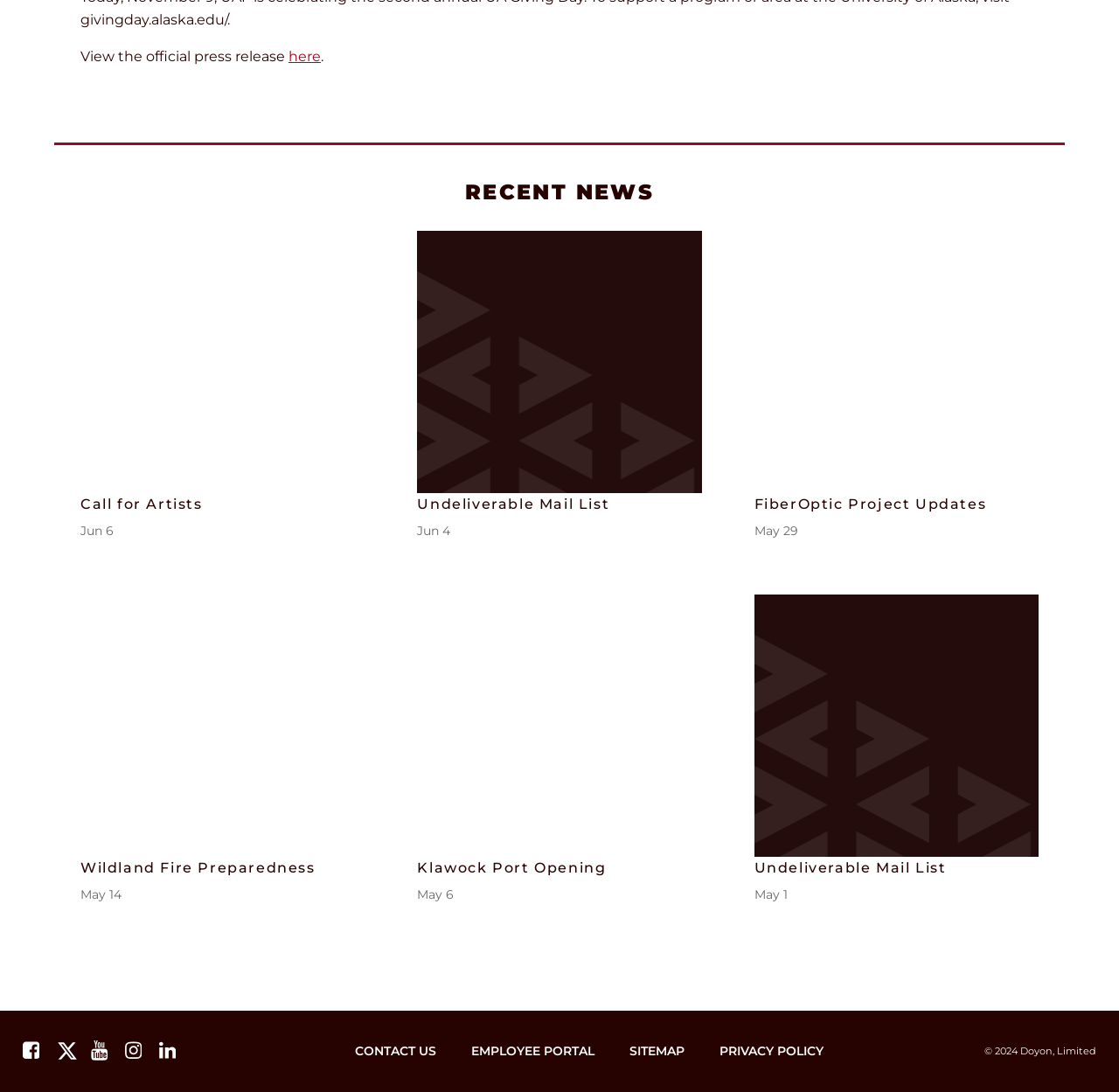What is the date of the 'Call for Artists' news? From the image, respond with a single word or brief phrase.

Jun 6